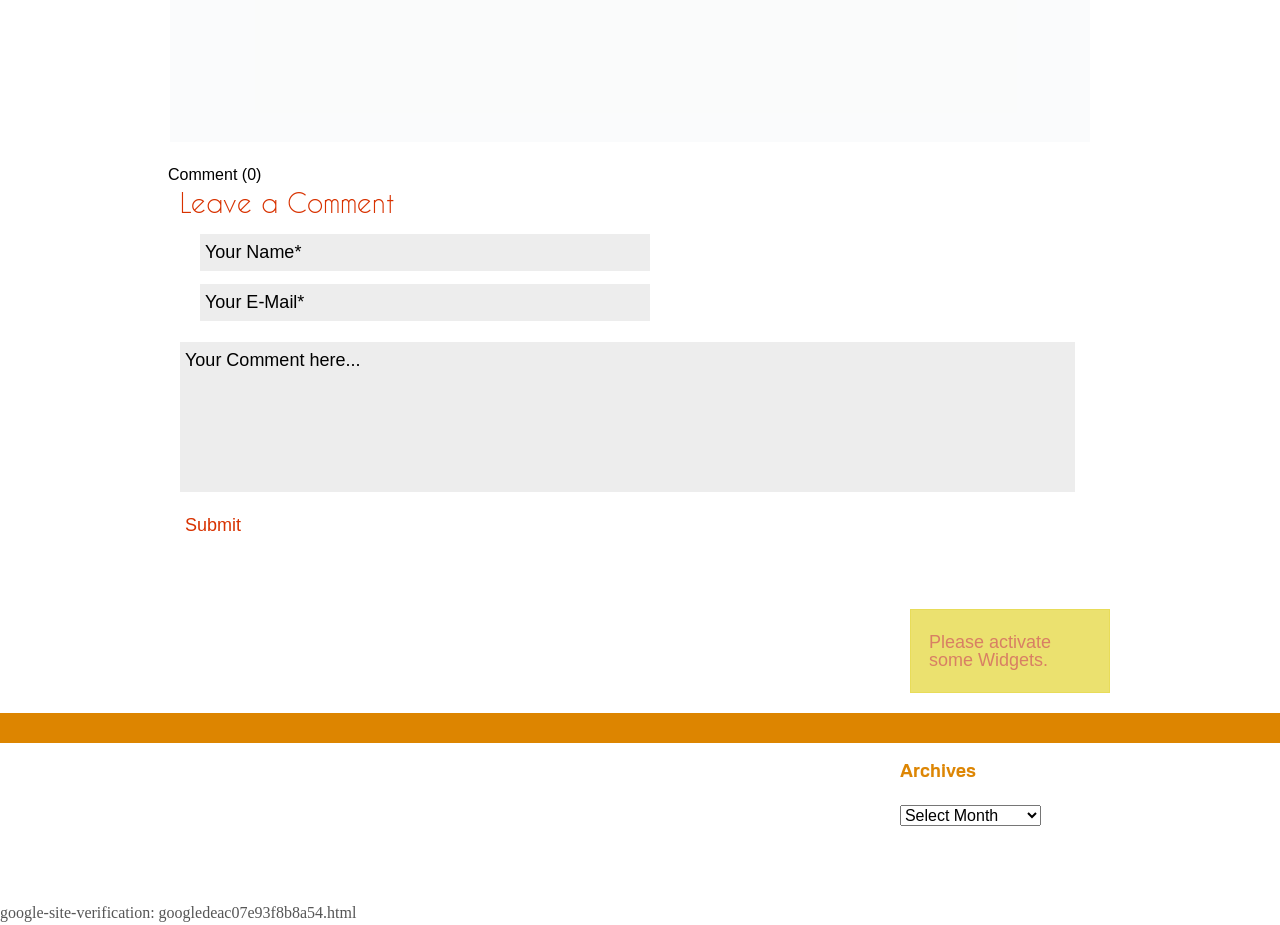Locate the bounding box of the UI element described by: "Comment (0)" in the given webpage screenshot.

[0.127, 0.179, 0.204, 0.198]